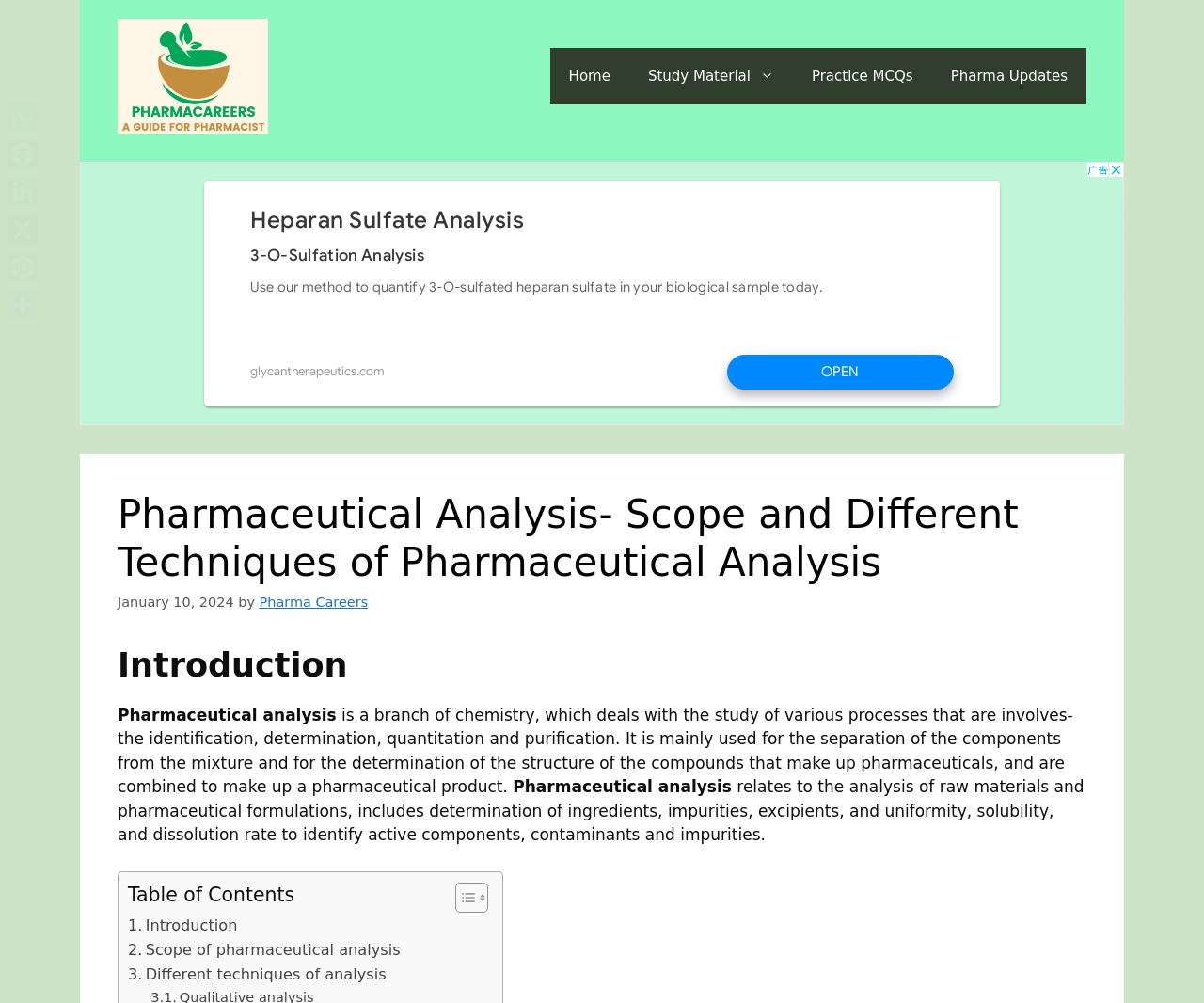What is the name of the website?
From the image, respond using a single word or phrase.

PHARMACAREERS